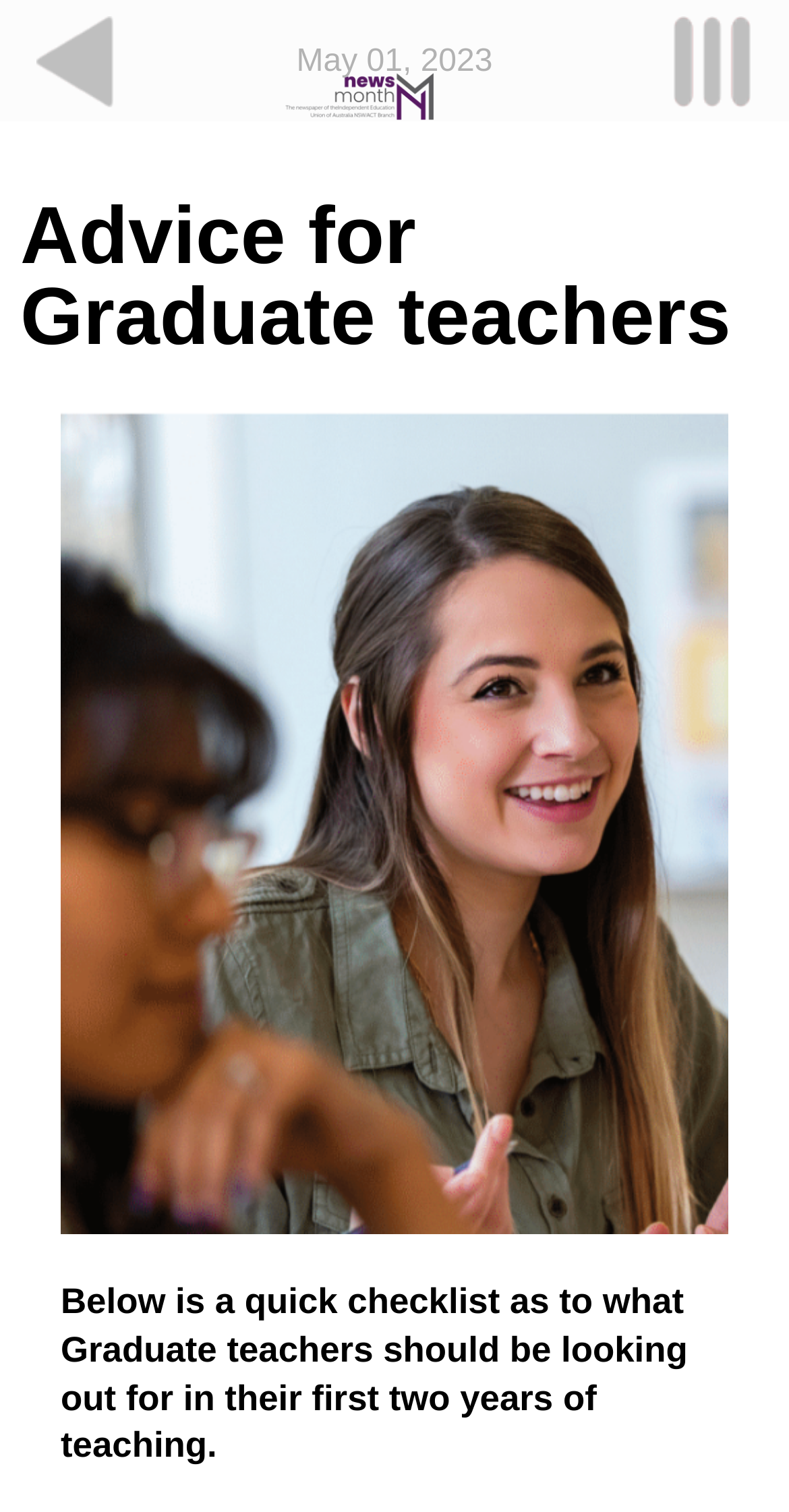What is the main heading of this webpage? Please extract and provide it.

Advice for Graduate teachers